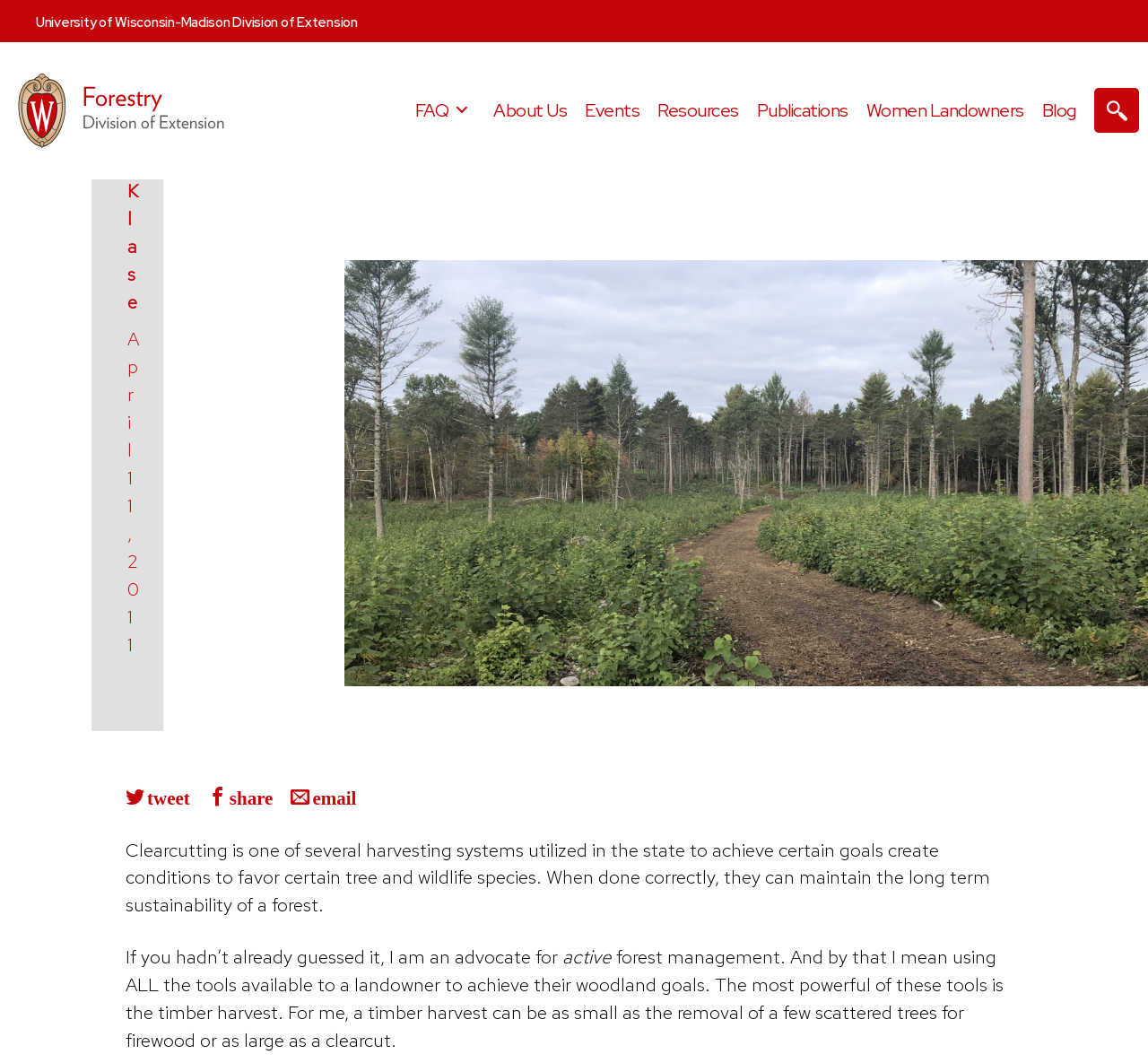What is the name of the university division?
Please elaborate on the answer to the question with detailed information.

The name of the university division can be found in the top-left corner of the webpage, where the link 'University of Wisconsin-Madison Division of Extension' is located.